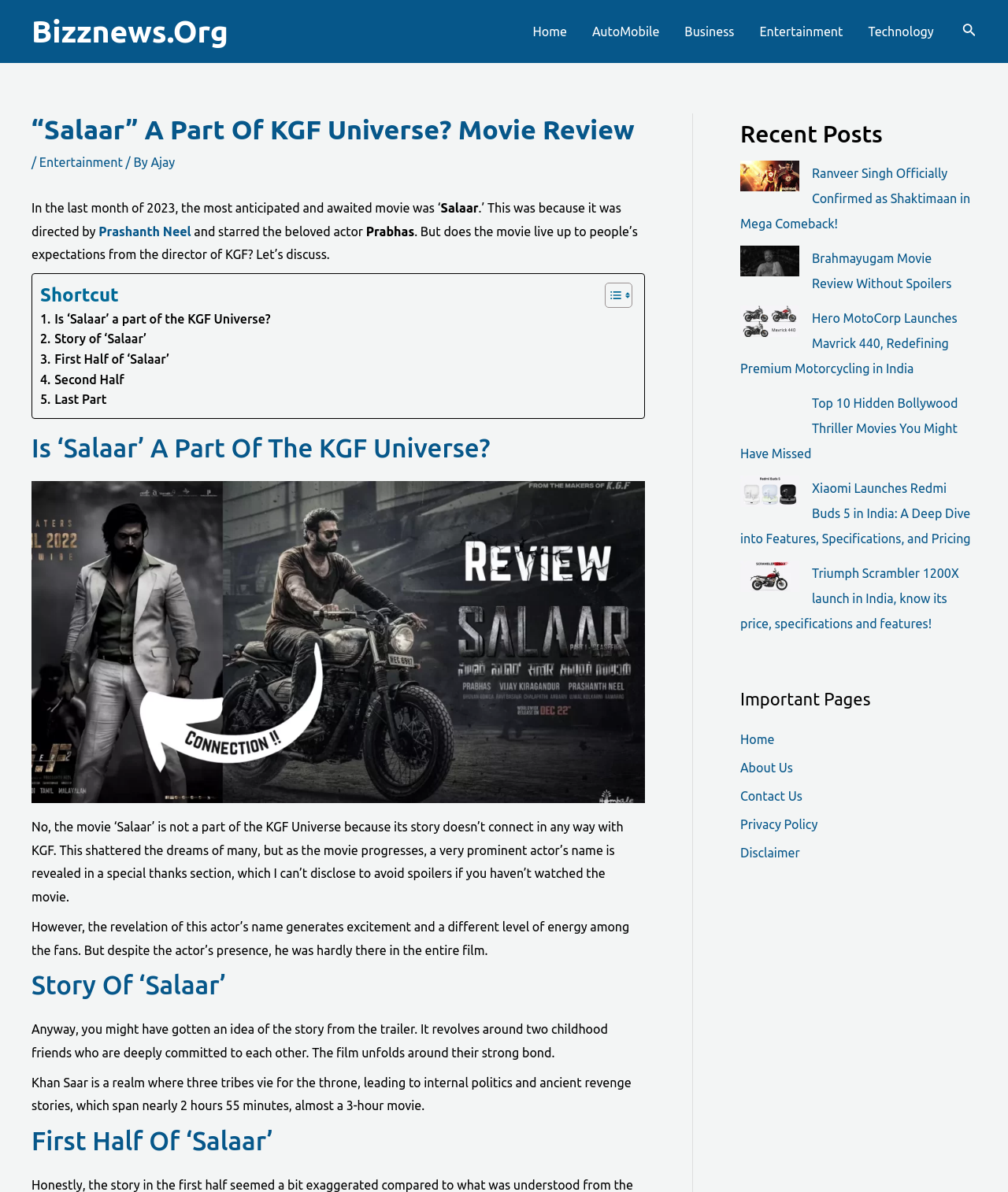Produce an elaborate caption capturing the essence of the webpage.

The webpage is a movie review article titled "“Salaar” A Part Of KGF Universe? Movie Review" on the website Bizznews.org. At the top, there is a navigation bar with links to different sections of the website, including Home, AutoMobile, Business, Entertainment, and Technology. On the top right, there is a search icon link.

Below the navigation bar, there is a header section with the title of the article, "“Salaar” A Part Of KGF Universe? Movie Review", and a subtitle that reads "In the last month of 2023, the most anticipated and awaited movie was ‘Salaar.’ This was because it was directed by Prashanth Neel and starred the beloved actor Prabhas." 

The main content of the article is divided into sections, including "Is ‘Salaar’ a part of the KGF Universe?", "Story of ‘Salaar’", "First Half of ‘Salaar’", and others. Each section has a heading and a brief summary of the topic.

On the right side of the webpage, there is a complementary section with a heading "Recent Posts" that lists several recent articles on the website, including movie reviews and news about technology and automobiles. Each article has a title, a brief summary, and an image.

At the bottom of the webpage, there is another complementary section with a heading "Important Pages" that lists links to important pages on the website, including Home, About Us, Contact Us, Privacy Policy, and Disclaimer.